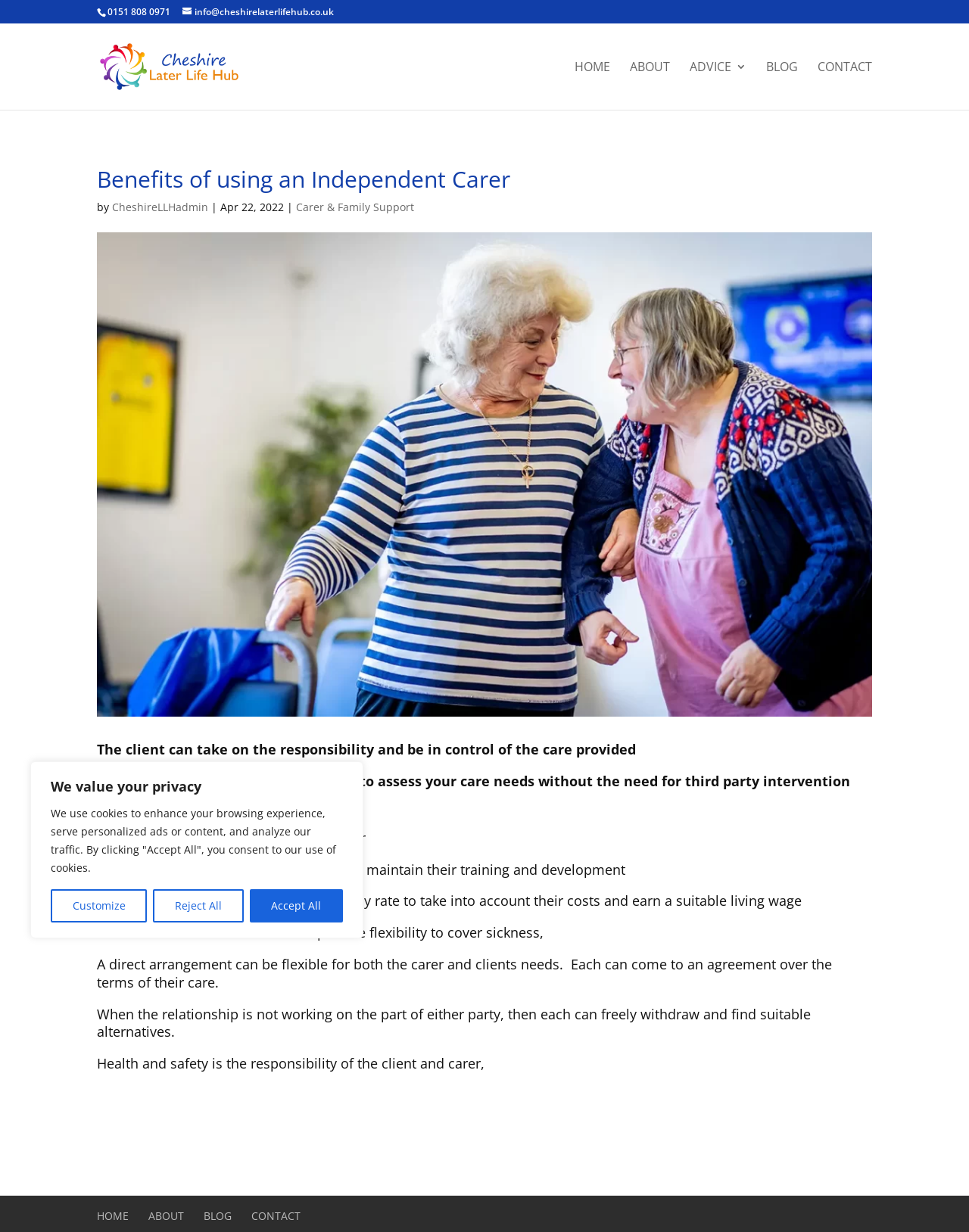Locate the bounding box coordinates of the area to click to fulfill this instruction: "Click the 'Cheshire Later Life Hub' link". The bounding box should be presented as four float numbers between 0 and 1, in the order [left, top, right, bottom].

[0.103, 0.047, 0.338, 0.059]